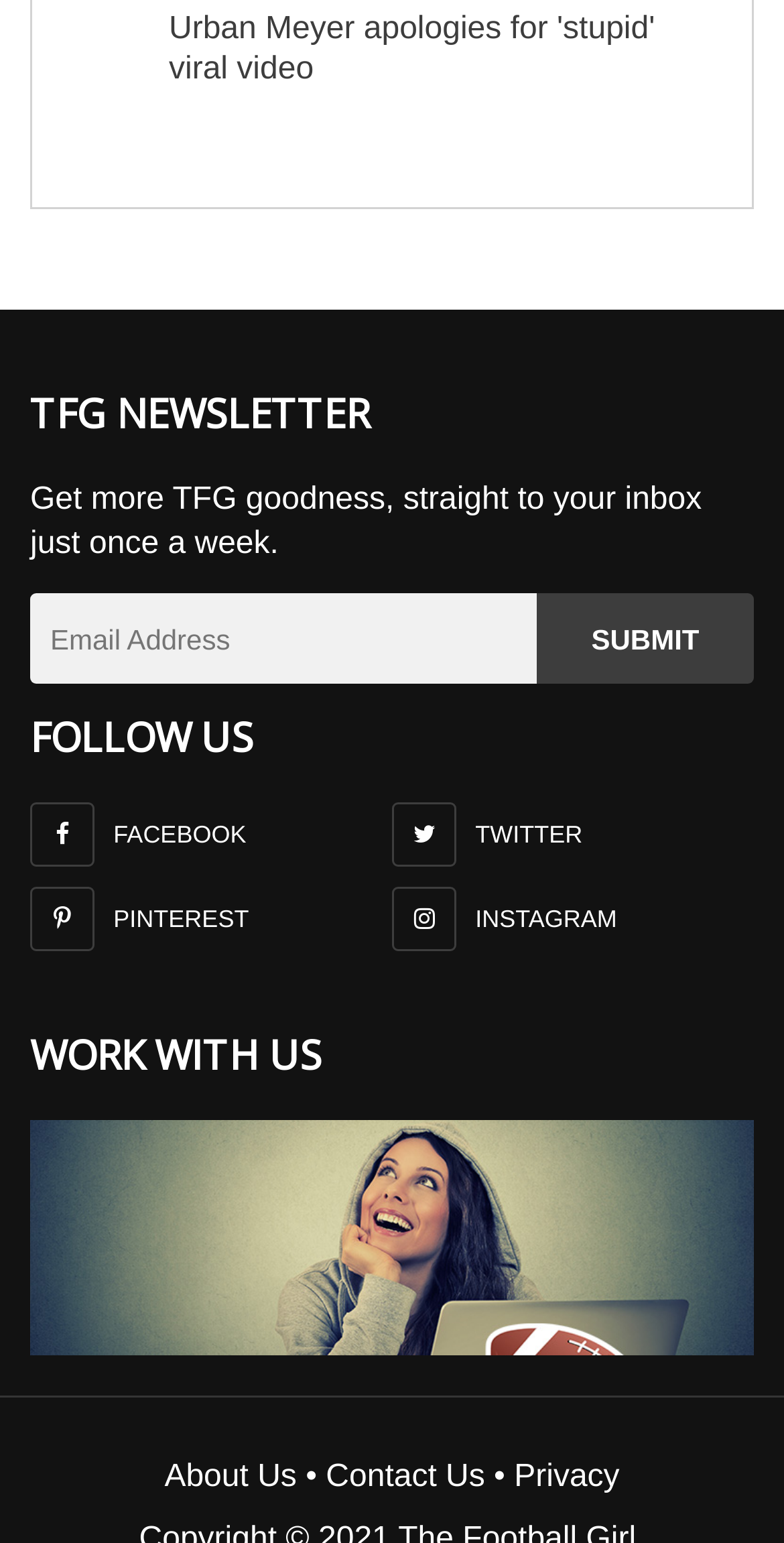Identify the bounding box for the element characterized by the following description: "name="EMAIL" placeholder="Email Address"".

[0.038, 0.385, 0.685, 0.443]